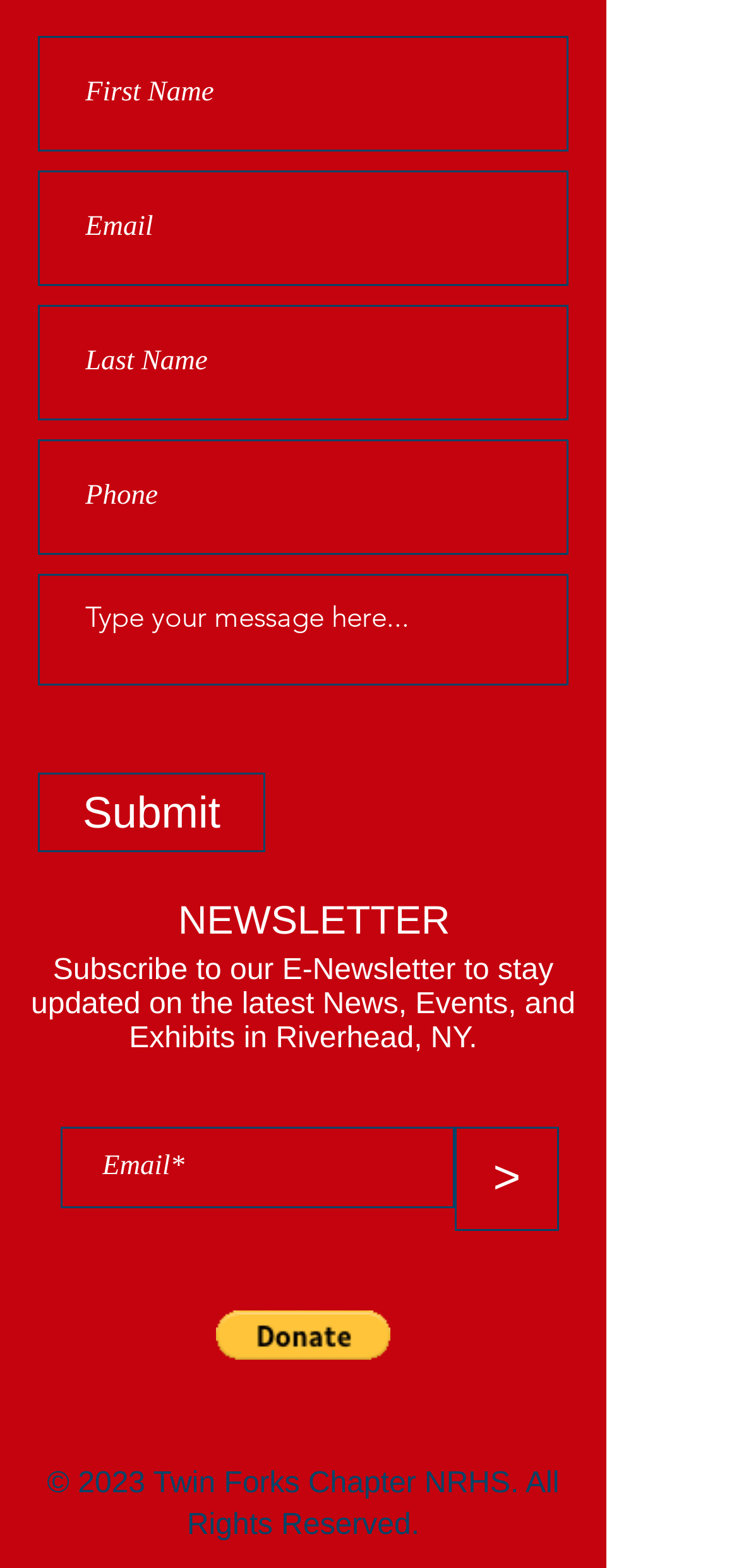Using the provided description aria-label="Last Name" name="last-name" placeholder="Last Name", find the bounding box coordinates for the UI element. Provide the coordinates in (top-left x, top-left y, bottom-right x, bottom-right y) format, ensuring all values are between 0 and 1.

[0.051, 0.194, 0.769, 0.268]